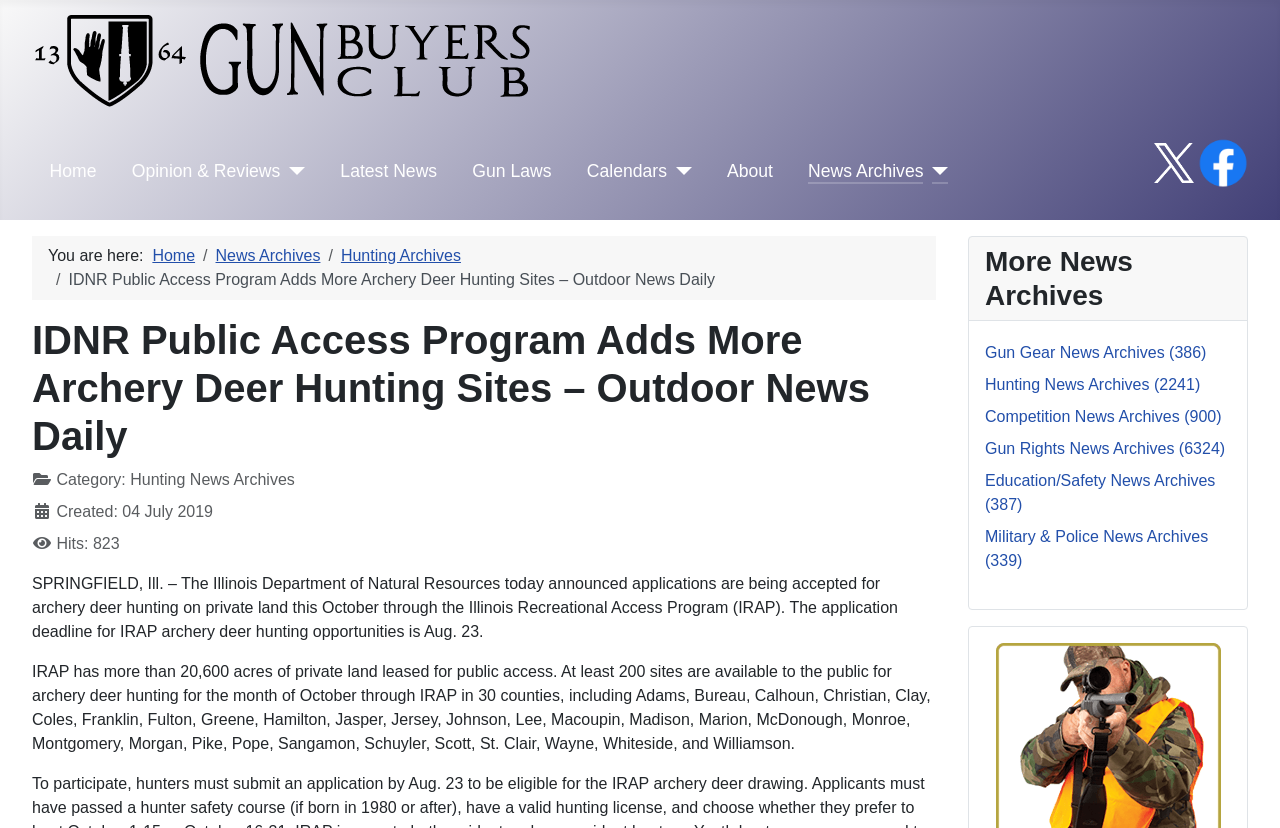Answer succinctly with a single word or phrase:
What is the name of the program mentioned in the article?

Illinois Recreational Access Program